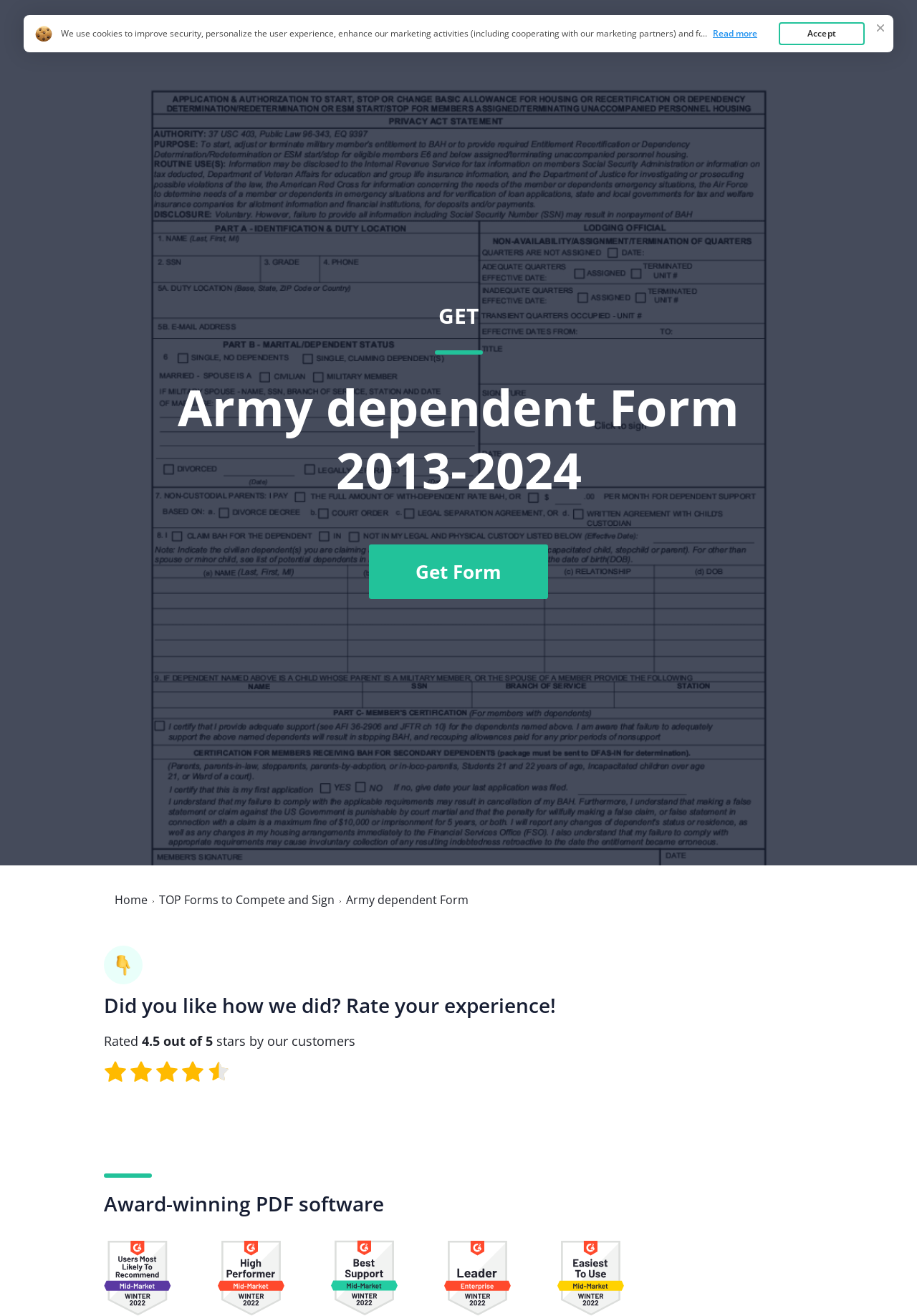Given the element description: "Assault (9)", predict the bounding box coordinates of this UI element. The coordinates must be four float numbers between 0 and 1, given as [left, top, right, bottom].

None